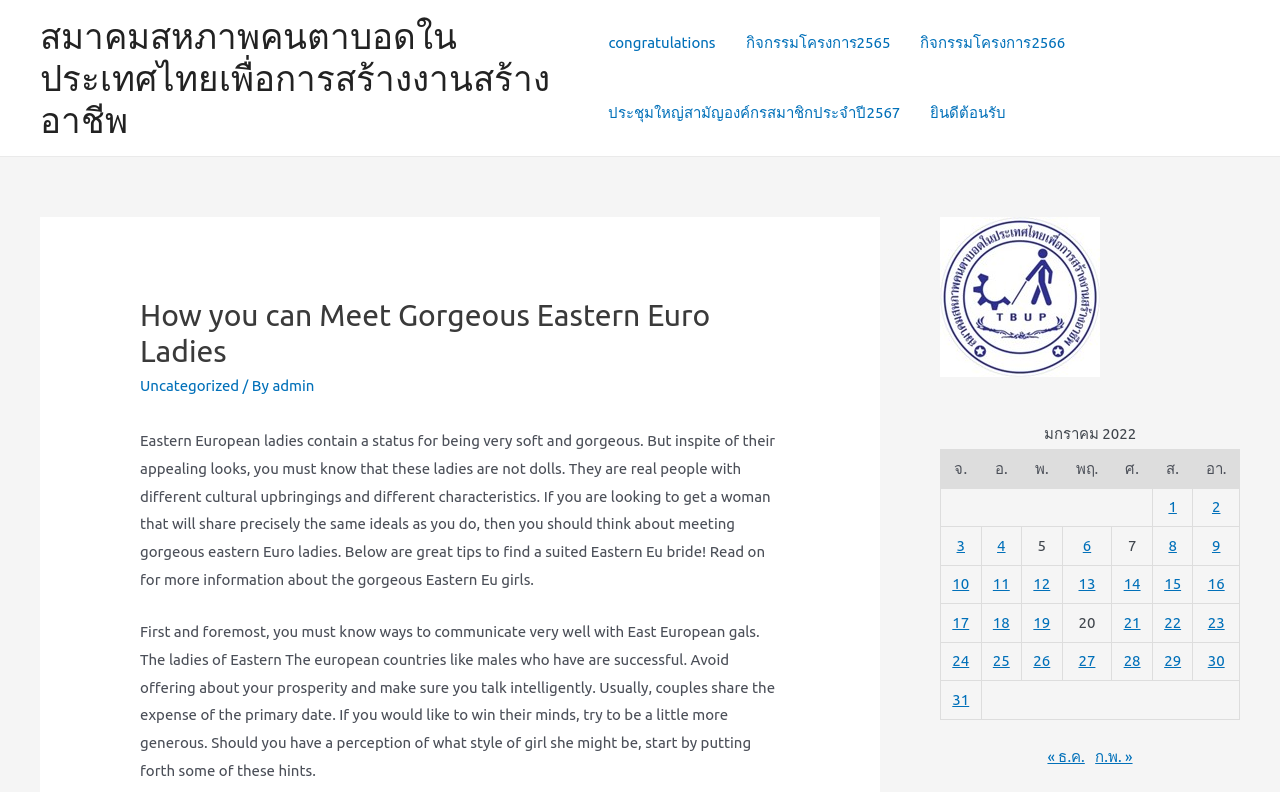What is the language of the webpage content? Refer to the image and provide a one-word or short phrase answer.

English